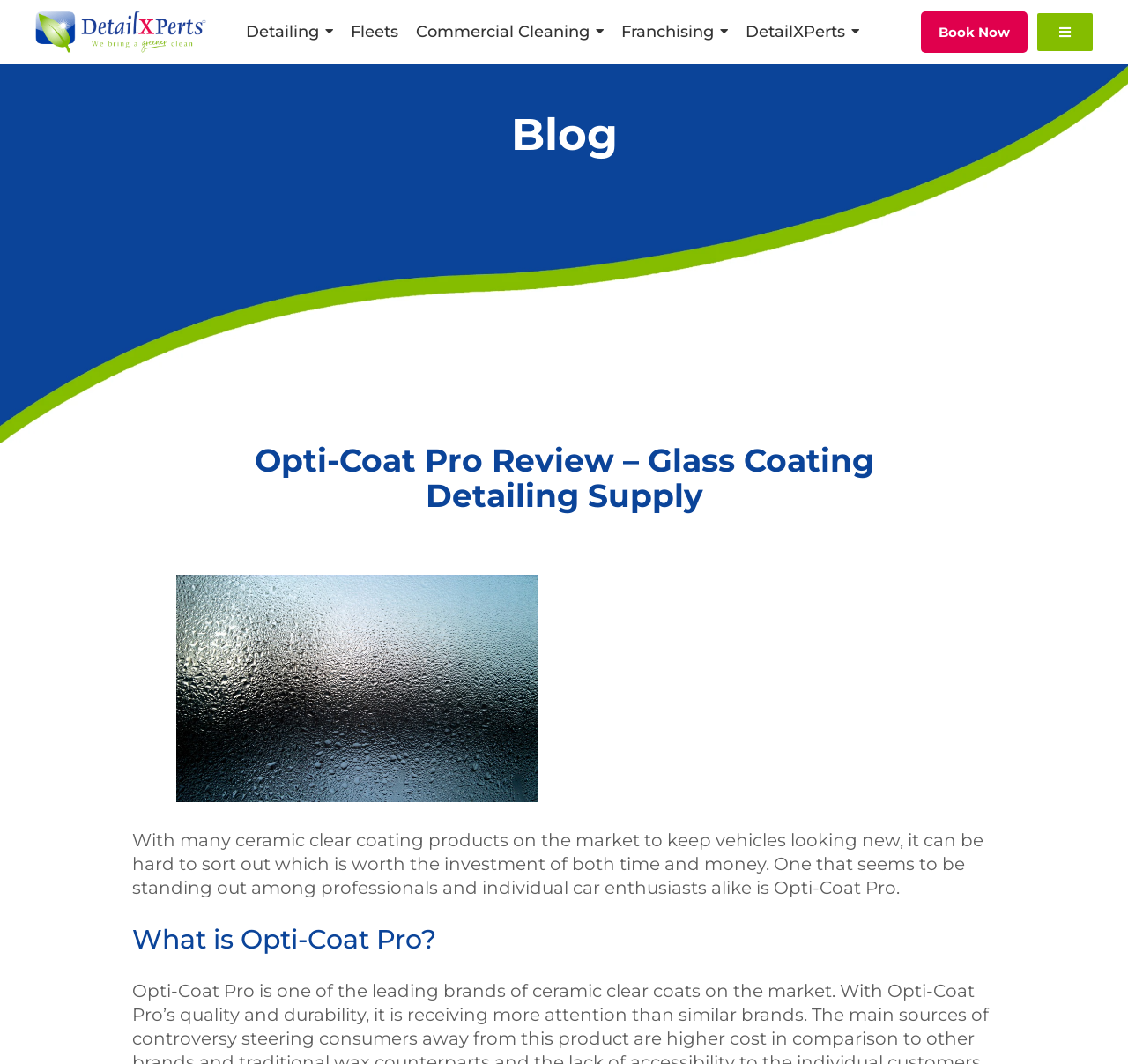Give a one-word or short-phrase answer to the following question: 
Is there a call-to-action button on the webpage?

Yes